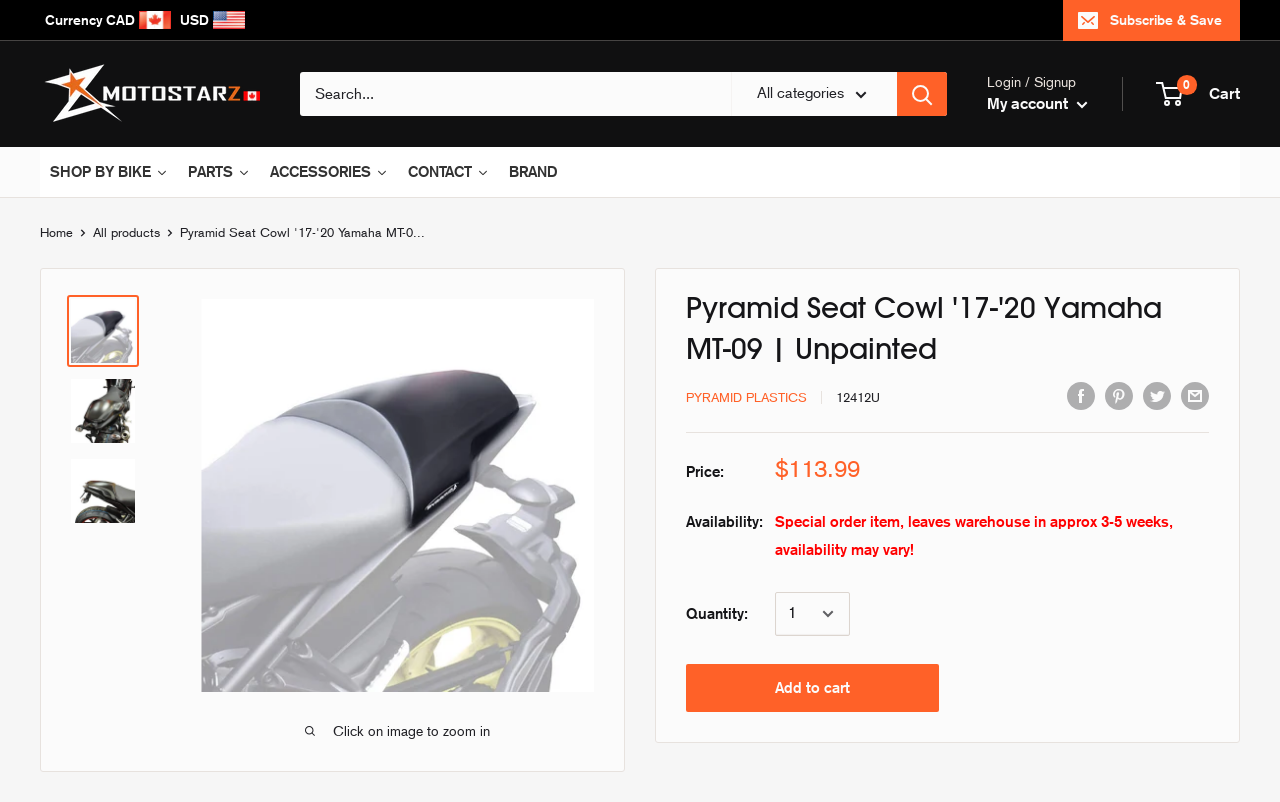What is the default quantity of the Pyramid Seat Cowl?
Use the image to give a comprehensive and detailed response to the question.

The default quantity of the Pyramid Seat Cowl can be found in the product details section, where it is listed as '1' in the 'Quantity:' row of the table.